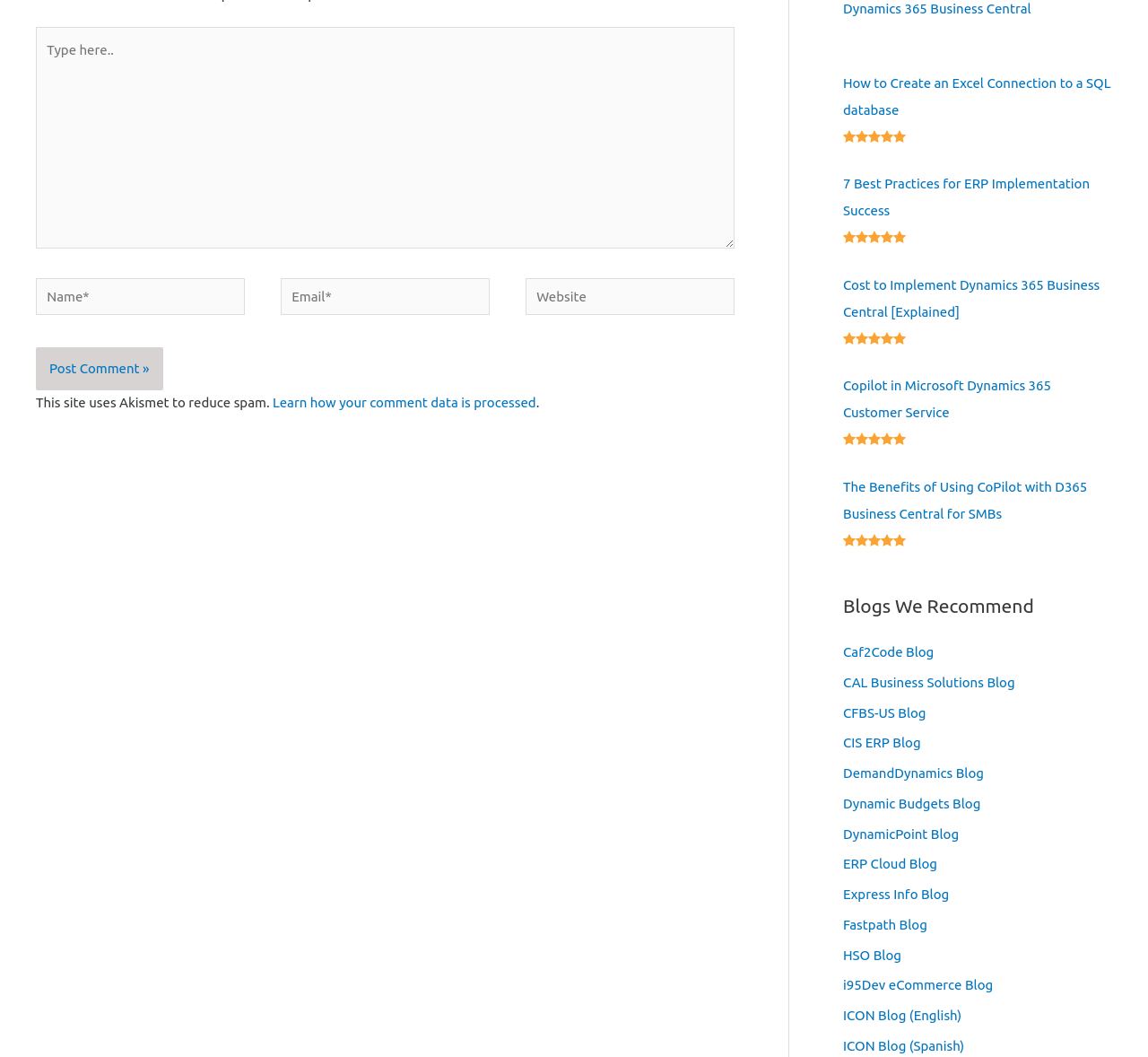Please identify the bounding box coordinates of the region to click in order to complete the given instruction: "Post a comment". The coordinates should be four float numbers between 0 and 1, i.e., [left, top, right, bottom].

[0.031, 0.329, 0.142, 0.369]